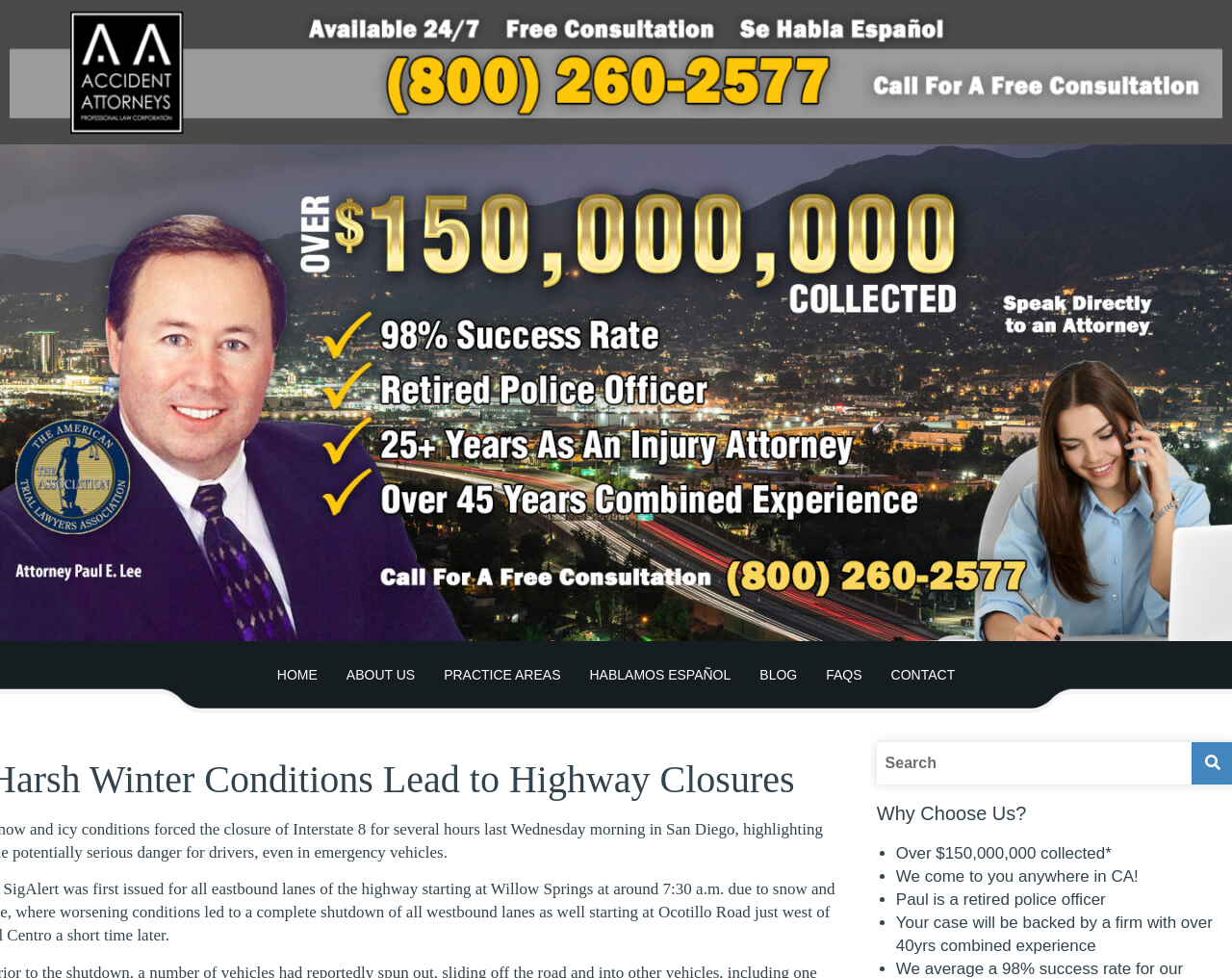What is the occupation of Paul?
Based on the image, provide a one-word or brief-phrase response.

Retired police officer